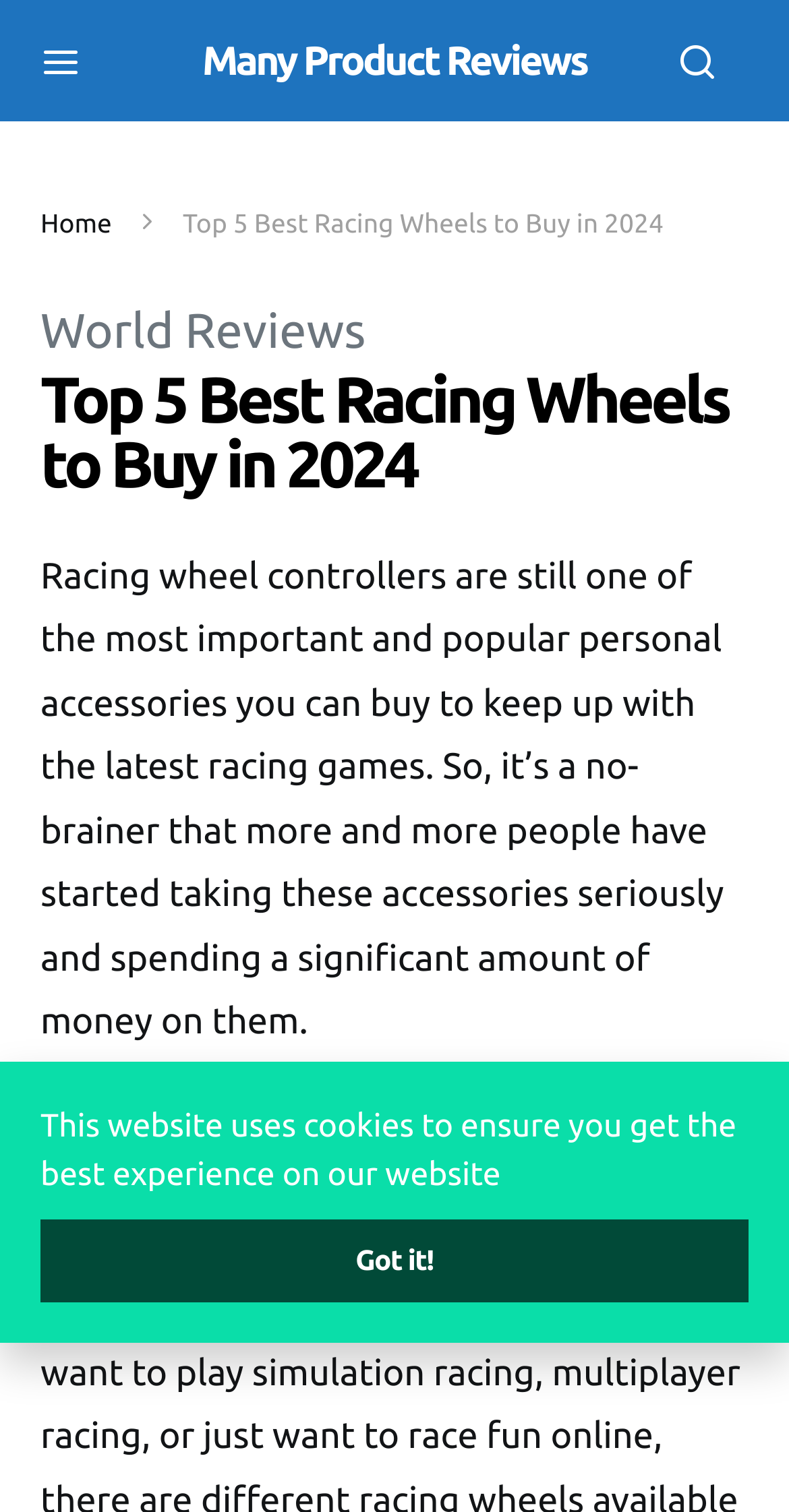Please answer the following query using a single word or phrase: 
What is the purpose of the button with the '' icon?

Unknown